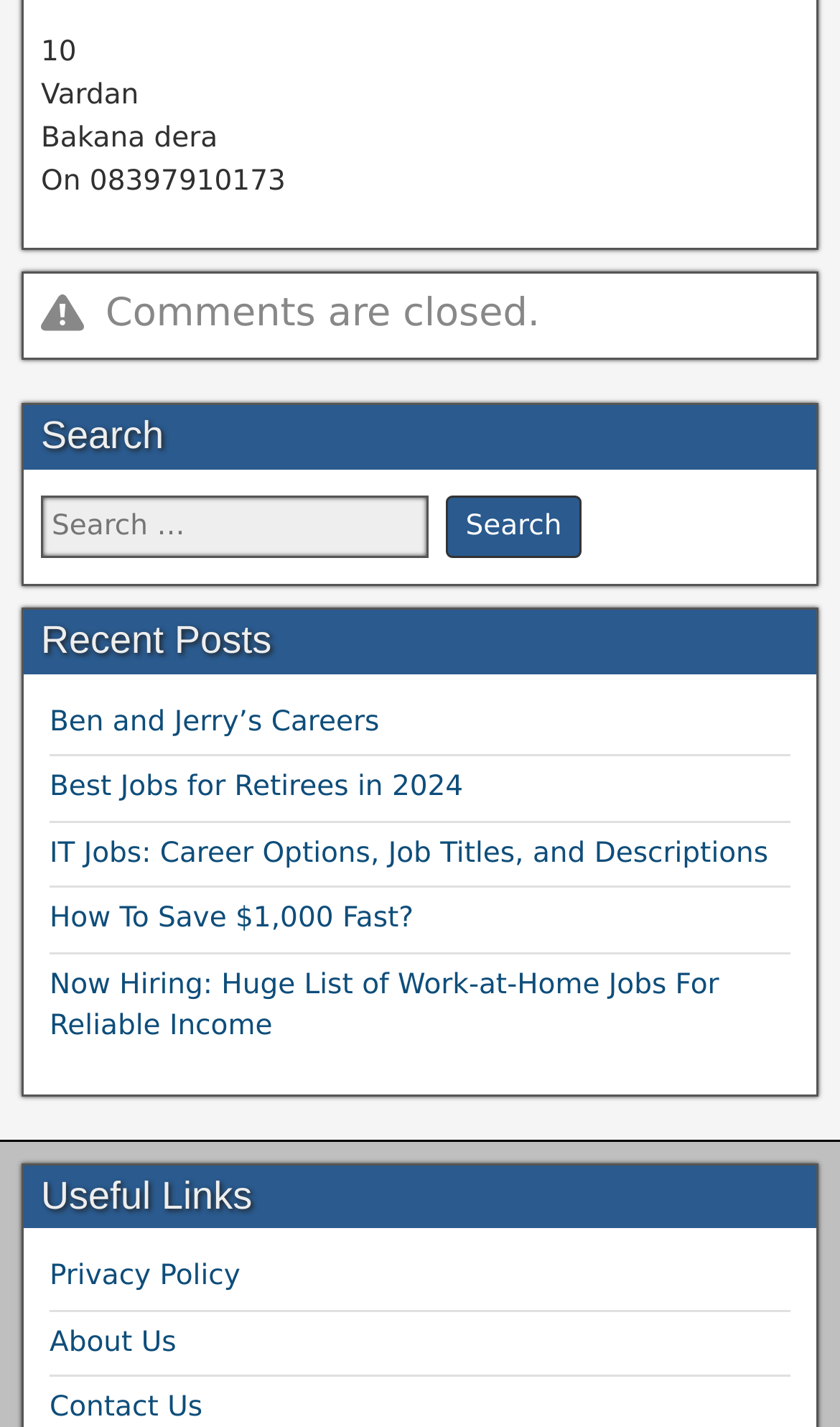What is the name mentioned at the top of the webpage?
Use the image to answer the question with a single word or phrase.

Vardan